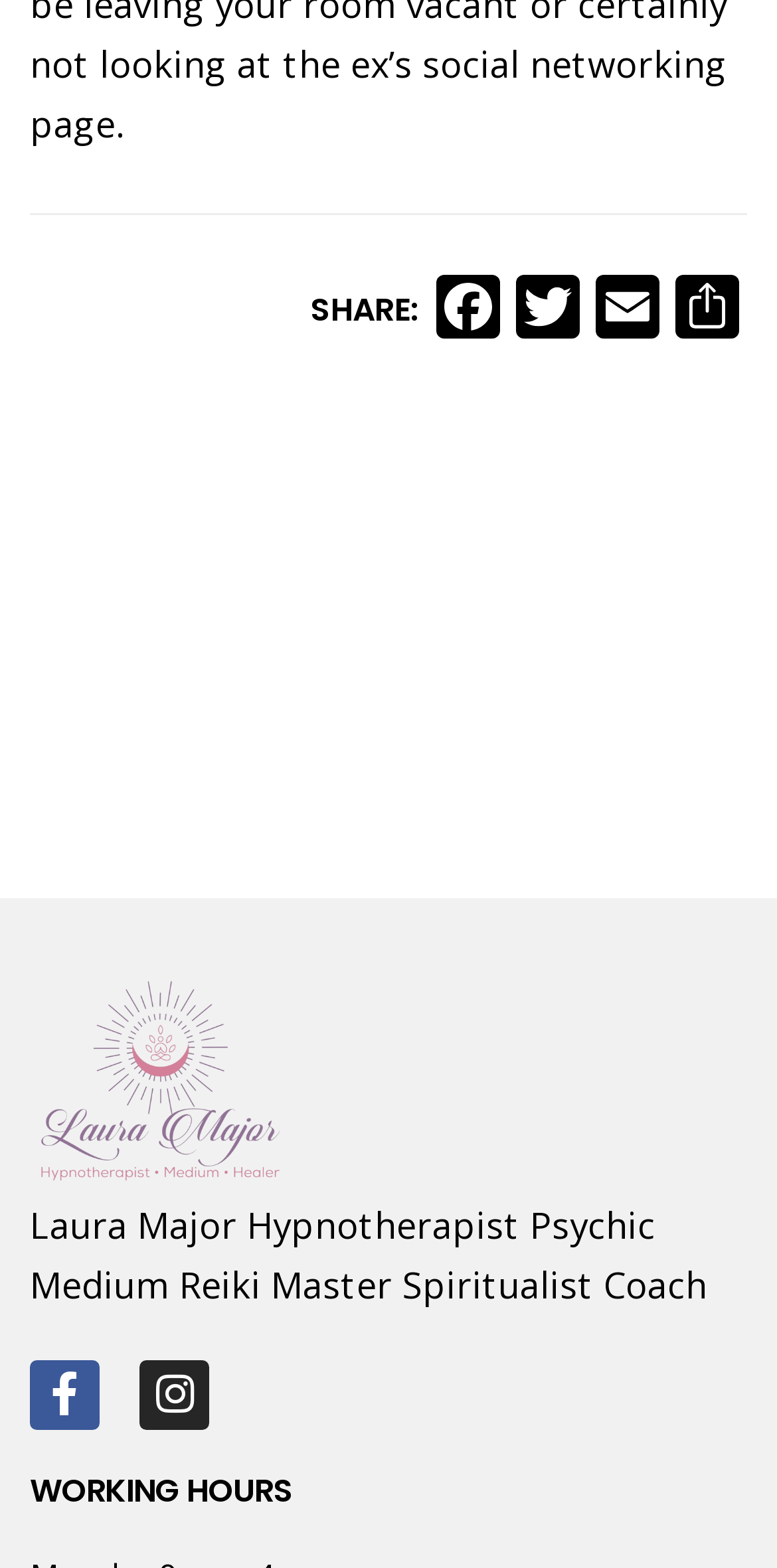Can you look at the image and give a comprehensive answer to the question:
What is the name of the person on this webpage?

The webpage contains a static text element with the name 'Laura Major Hypnotherapist Psychic Medium Reiki Master Spiritualist Coach', which suggests that Laura Major is the person being referred to on this webpage.